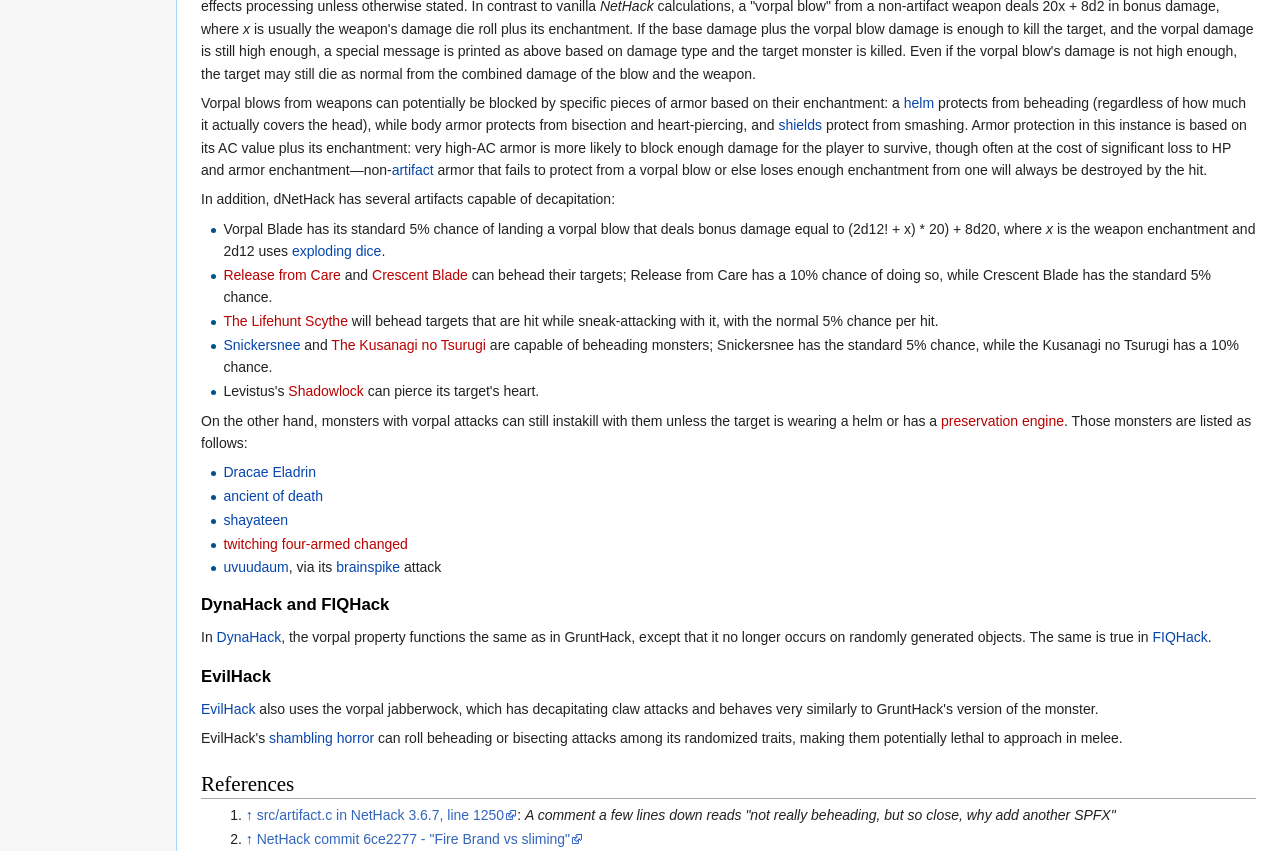Please mark the bounding box coordinates of the area that should be clicked to carry out the instruction: "Click the link 'artifact'".

[0.306, 0.19, 0.339, 0.209]